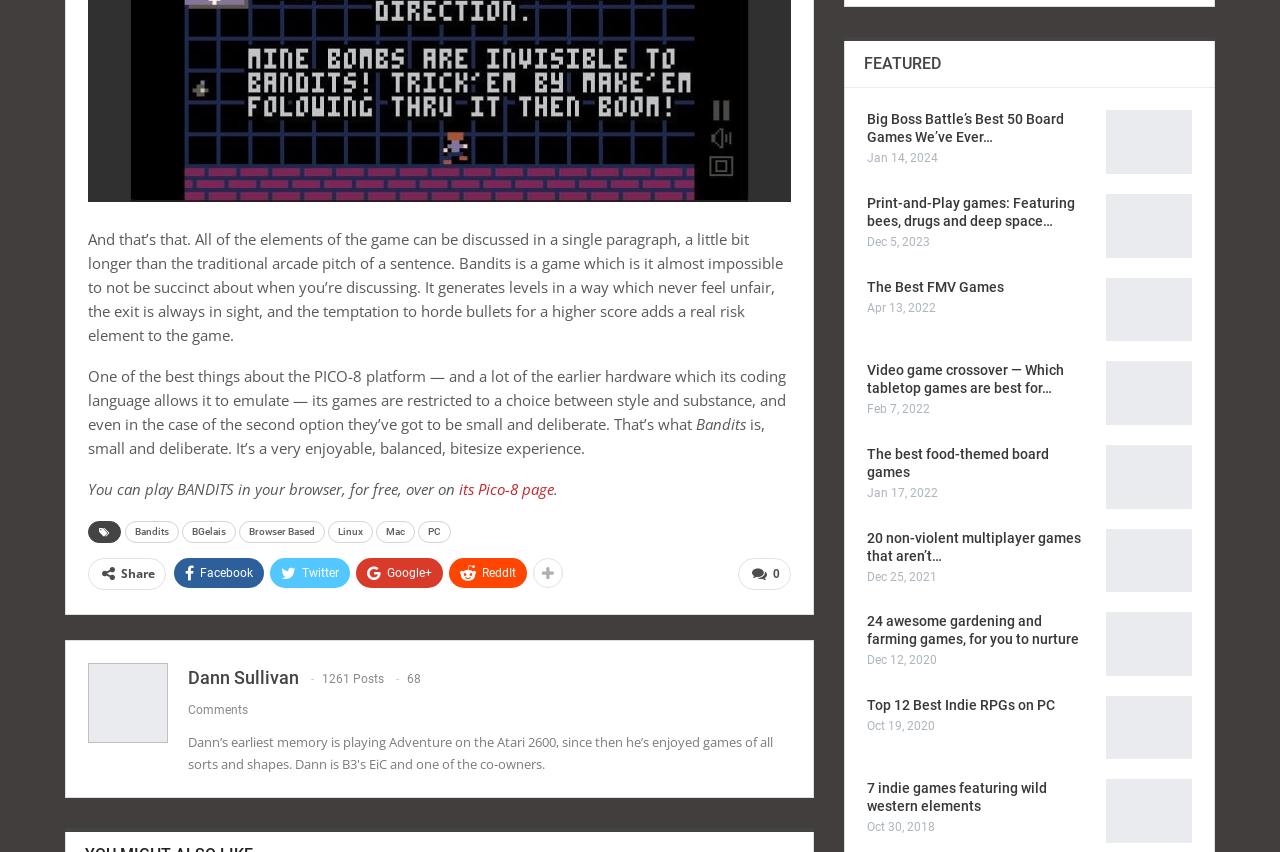Please identify the bounding box coordinates of the clickable region that I should interact with to perform the following instruction: "Play Bandits in your browser". The coordinates should be expressed as four float numbers between 0 and 1, i.e., [left, top, right, bottom].

[0.069, 0.562, 0.359, 0.586]